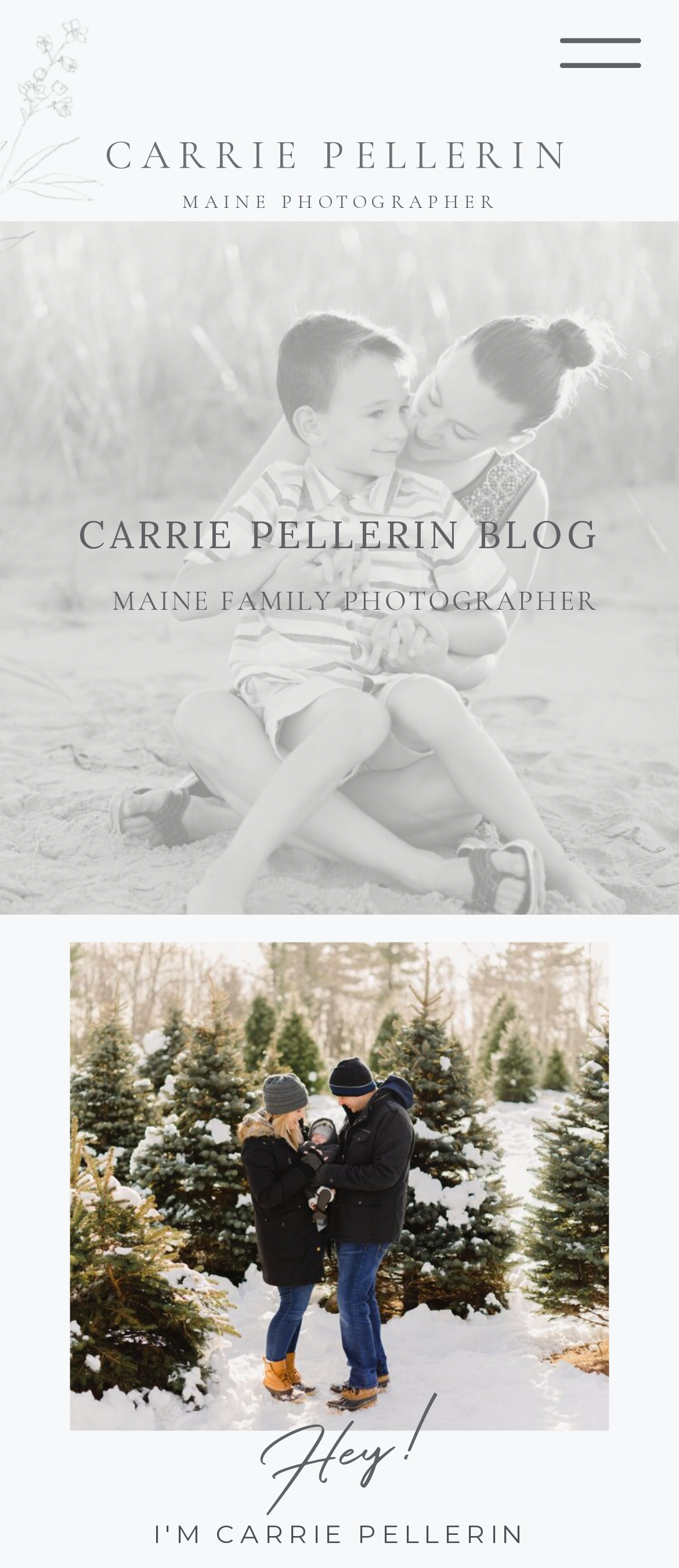What is the profession of Carrie Pellerin?
Answer the question with a detailed and thorough explanation.

Based on the webpage, Carrie Pellerin is a photographer and filmmaker, as indicated by the text 'MAINE PHOTOGRAPHER' and the overall theme of the webpage.